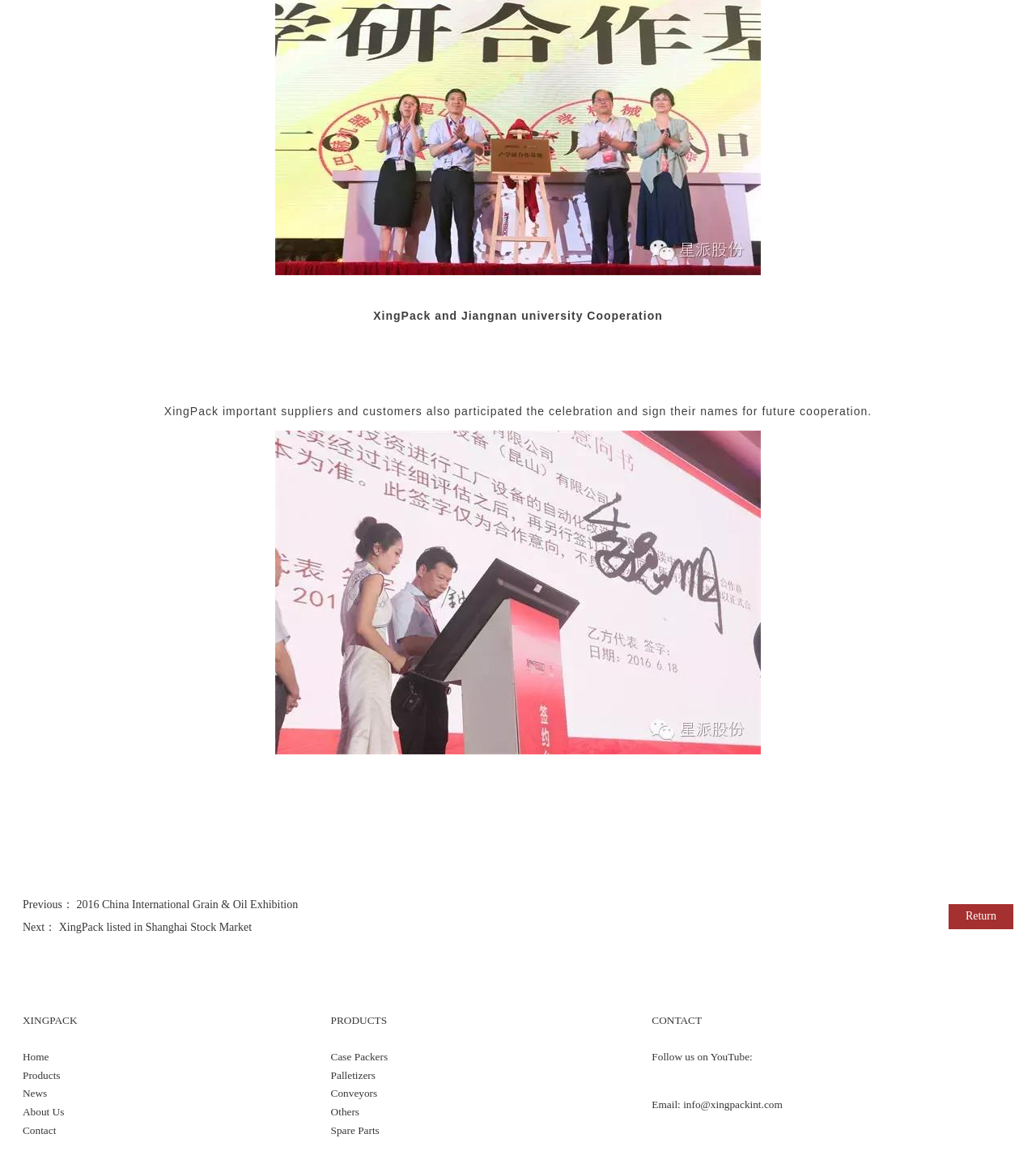What is the name of the university cooperating with XingPack?
Please elaborate on the answer to the question with detailed information.

The static text element at the top of the webpage mentions 'XingPack and Jiangnan university Cooperation', indicating that Jiangnan university is cooperating with XingPack.